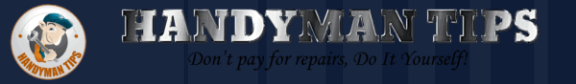Using the elements shown in the image, answer the question comprehensively: What is adjacent to the text?

According to the caption, adjacent to the text is an illustration of a handyman character, which creates a friendly and approachable vibe that encourages viewers to tackle home repairs on their own.